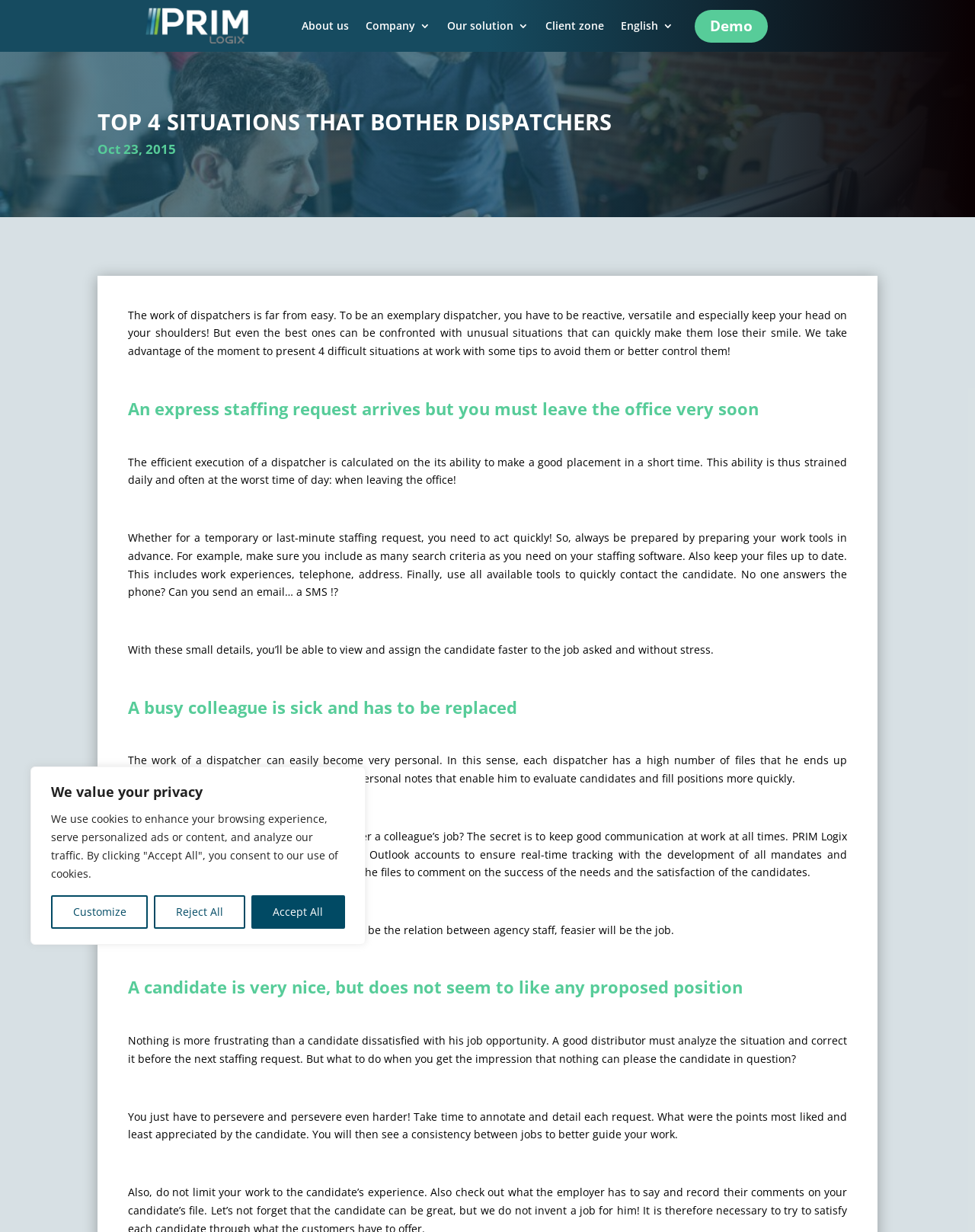Describe all the key features of the webpage in detail.

This webpage appears to be a blog post or article discussing the challenges faced by dispatchers in their work. The title of the page is "Top 4 situations that bother dispatchers". 

At the top of the page, there is a cookie consent notification with three buttons: "Customize", "Reject All", and "Accept All". Below this, there is a navigation menu with links to "About us", "Company", "Our solution", "Client zone", and "English 3". 

The main content of the page is divided into four sections, each with a heading describing a difficult situation that dispatchers may face. The first section is about an express staffing request arriving when the dispatcher needs to leave the office soon. The second section discusses what to do when a busy colleague is sick and needs to be replaced. The third section talks about a candidate who is nice but does not seem to like any proposed position. Each section has a heading and several paragraphs of text providing tips and advice on how to handle these situations.

There are no images on the page, but there is a small icon or logo at the top left corner. The overall layout of the page is clean and easy to read, with clear headings and concise text.